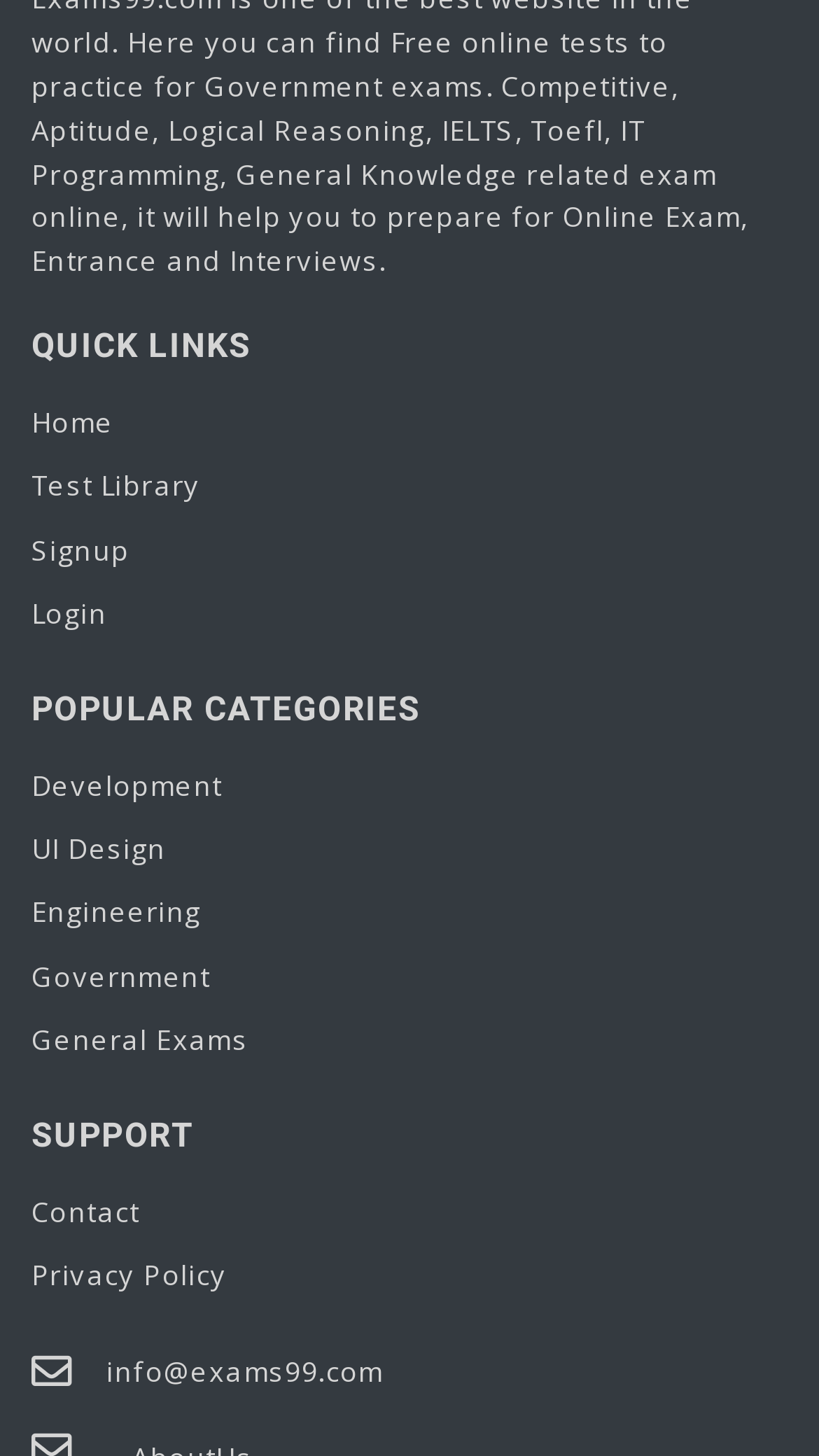Find the bounding box coordinates of the clickable area required to complete the following action: "login".

[0.038, 0.4, 0.962, 0.444]